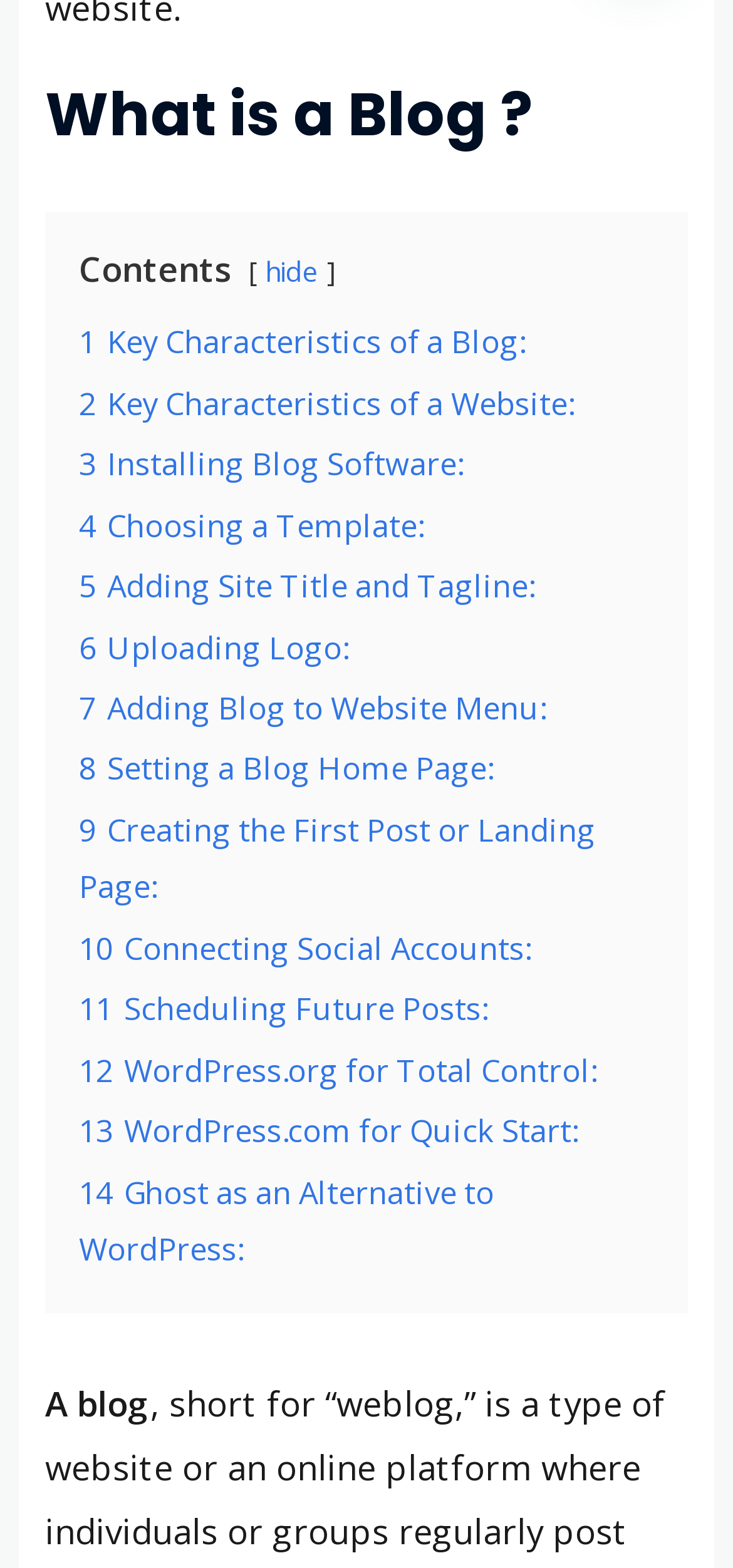Provide a brief response using a word or short phrase to this question:
What is the last step in setting up a blog?

Ghost as an Alternative to WordPress